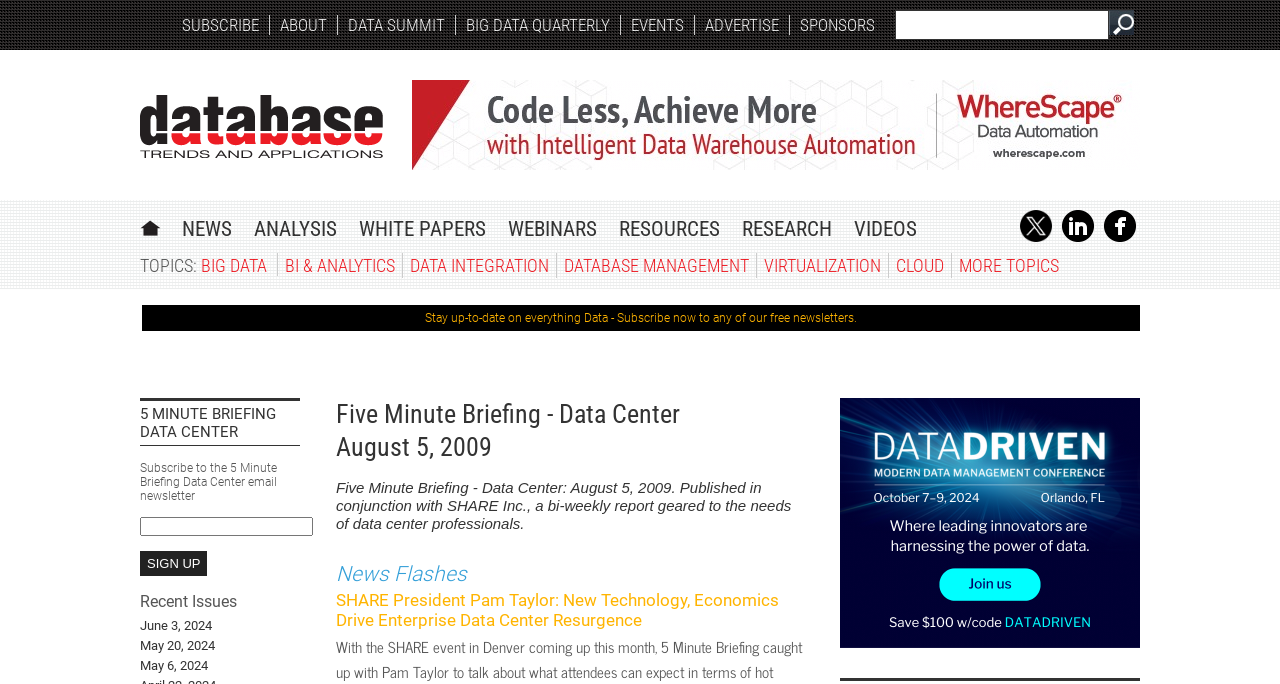Locate the bounding box coordinates of the clickable part needed for the task: "Check out TV News".

None